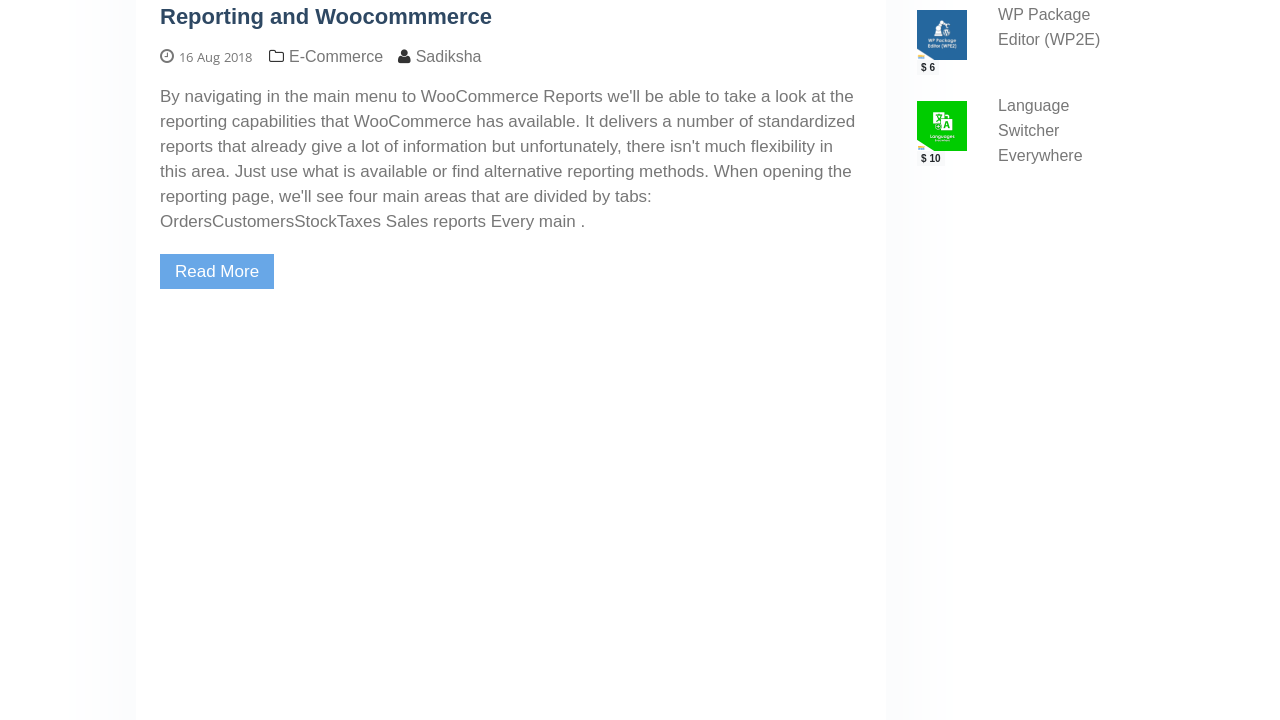Please provide the bounding box coordinates in the format (top-left x, top-left y, bottom-right x, bottom-right y). Remember, all values are floating point numbers between 0 and 1. What is the bounding box coordinate of the region described as: page

[0.181, 0.26, 0.211, 0.286]